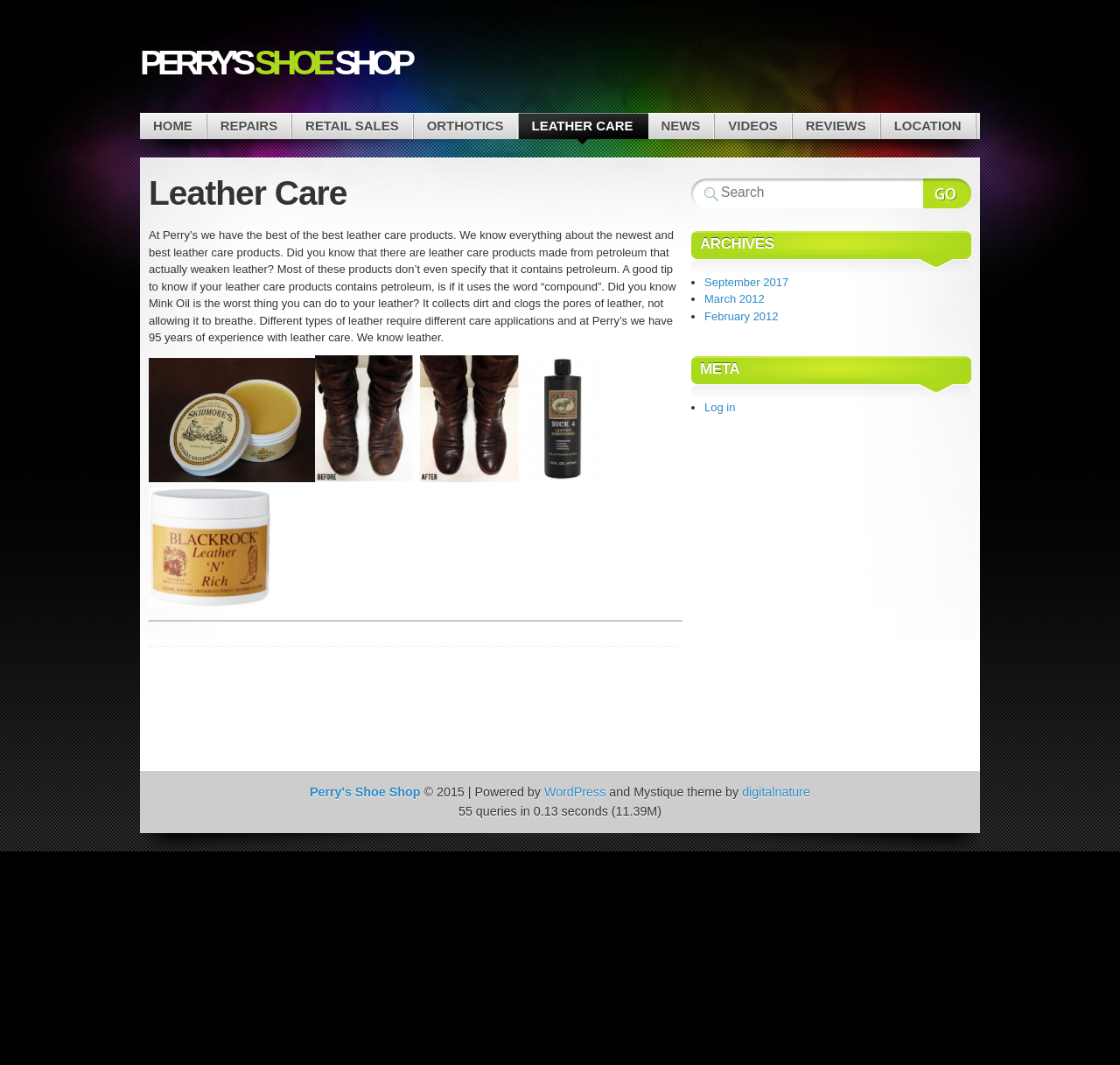What is the main topic of this webpage?
Provide an in-depth answer to the question, covering all aspects.

Based on the webpage content, the main topic is leather care, which is also mentioned in the meta description. The webpage provides information about leather care products and their effects on leather.